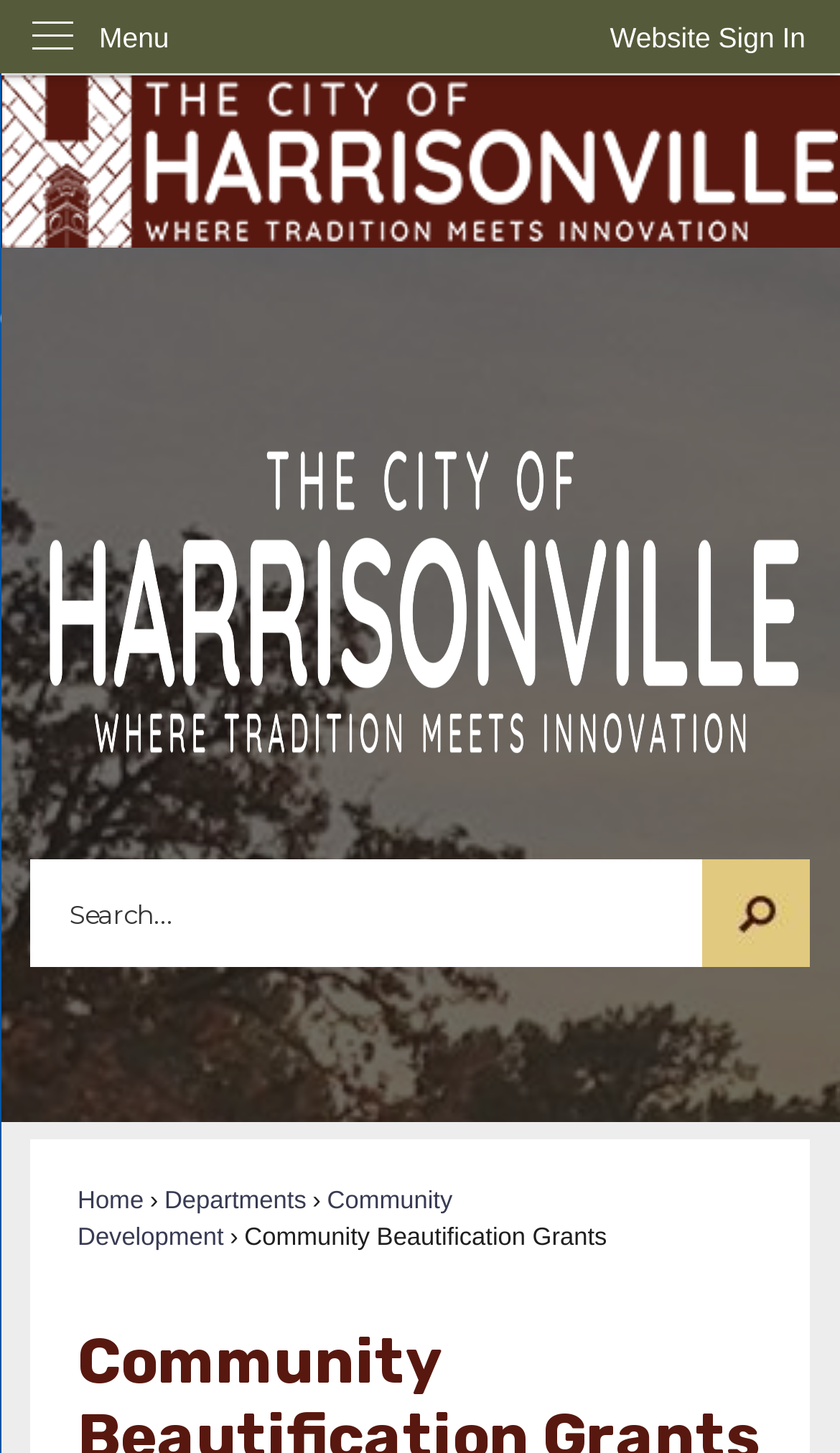Provide a brief response to the question using a single word or phrase: 
What is the theme of the webpage?

Community Beautification